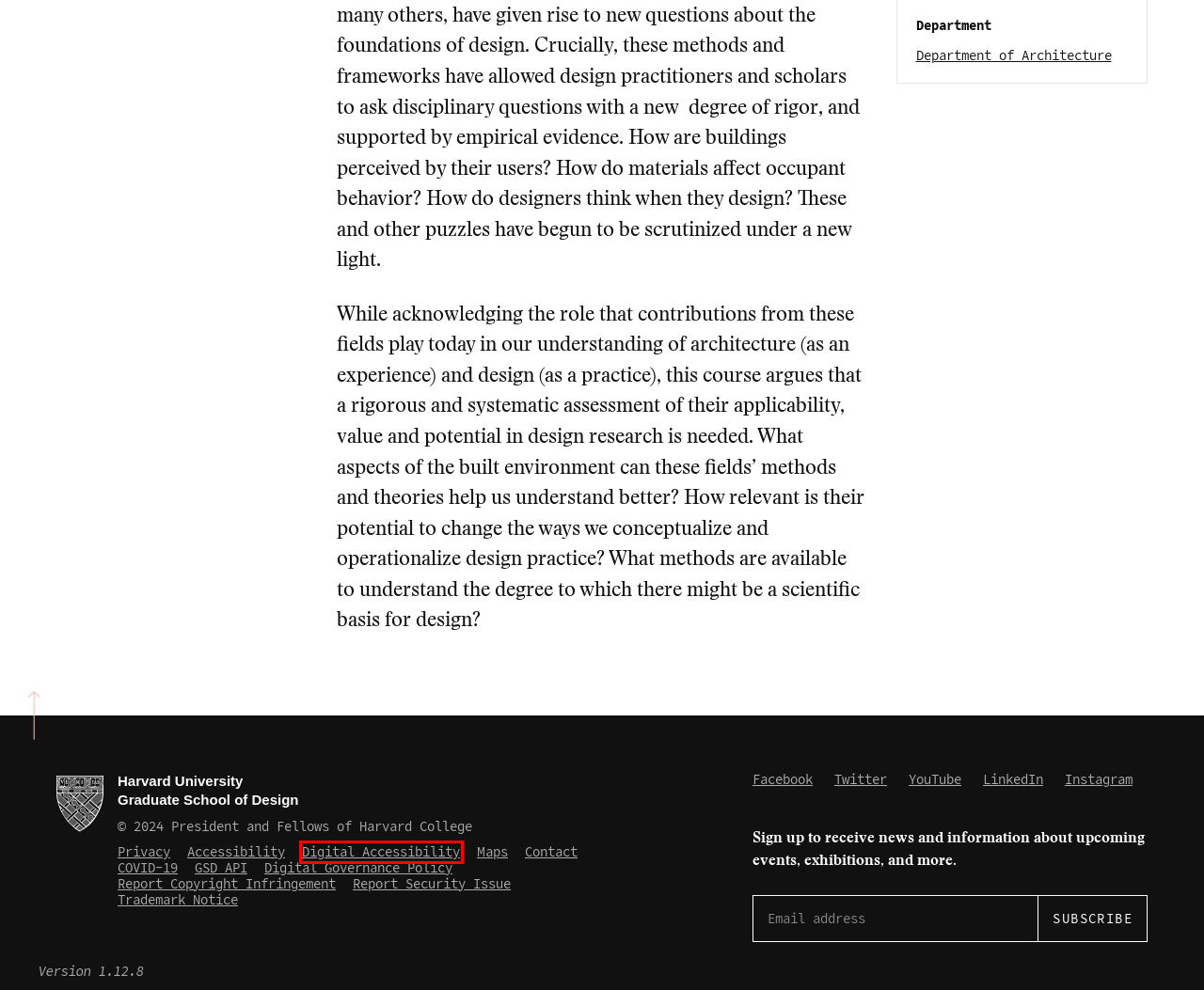View the screenshot of the webpage containing a red bounding box around a UI element. Select the most fitting webpage description for the new page shown after the element in the red bounding box is clicked. Here are the candidates:
A. The Department of Architecture - Harvard Graduate School of Design
B. Harvard University Digital Accessibility Policy | Digital Accessibility​
C. Digital Governance Policy - Harvard Graduate School of Design
D. Trademark Notice | Harvard Trademark Program
E. Contact the GSD - Harvard Graduate School of Design
F. Copyright issue - Harvard University
G. Privacy Policy - Harvard Graduate School of Design
H. Security issue - Harvard University

B